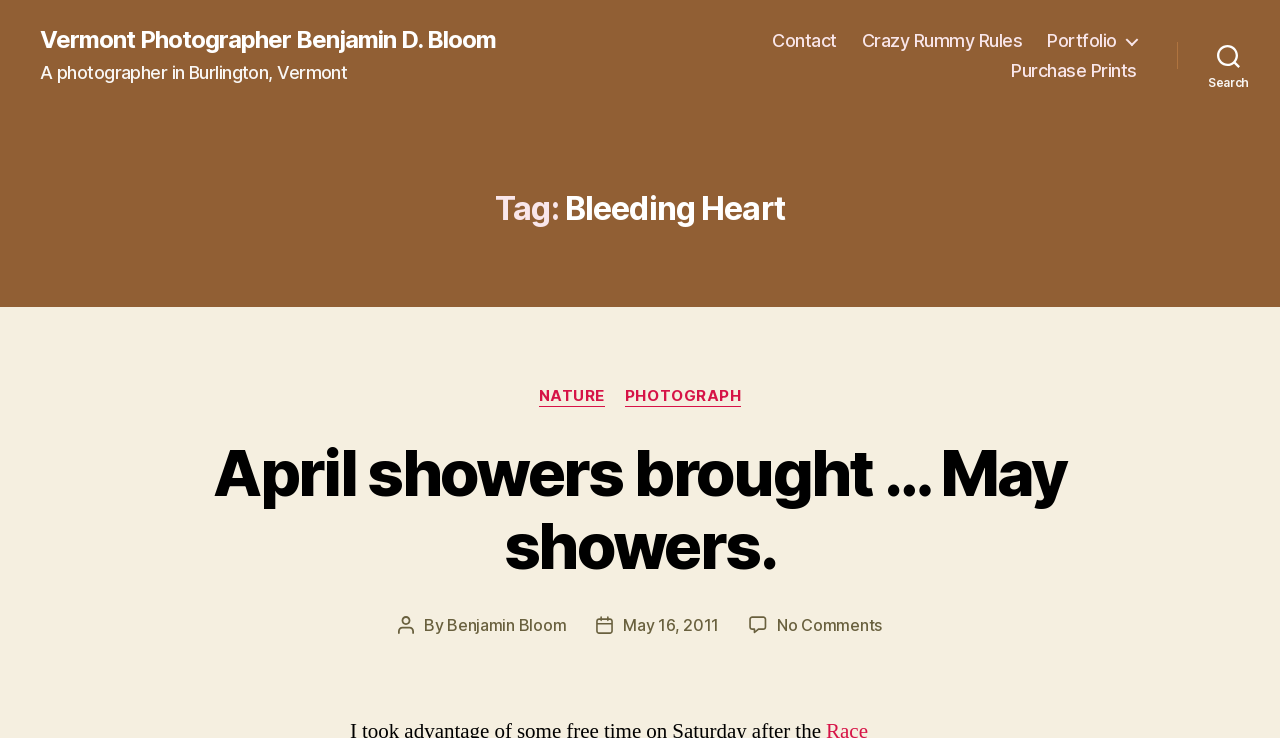Locate the UI element described as follows: "Crazy Rummy Rules". Return the bounding box coordinates as four float numbers between 0 and 1 in the order [left, top, right, bottom].

[0.673, 0.041, 0.799, 0.07]